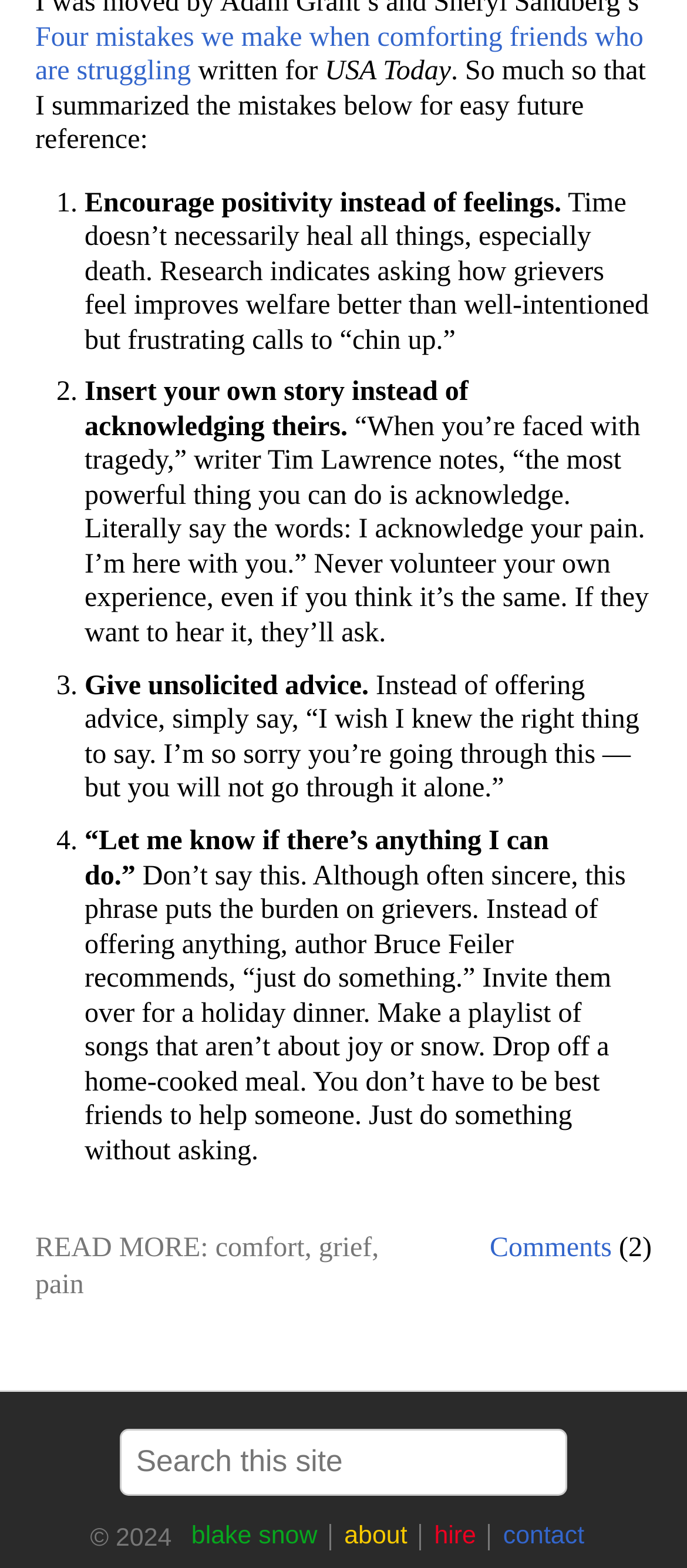Given the element description "blake snow" in the screenshot, predict the bounding box coordinates of that UI element.

[0.26, 0.971, 0.48, 0.989]